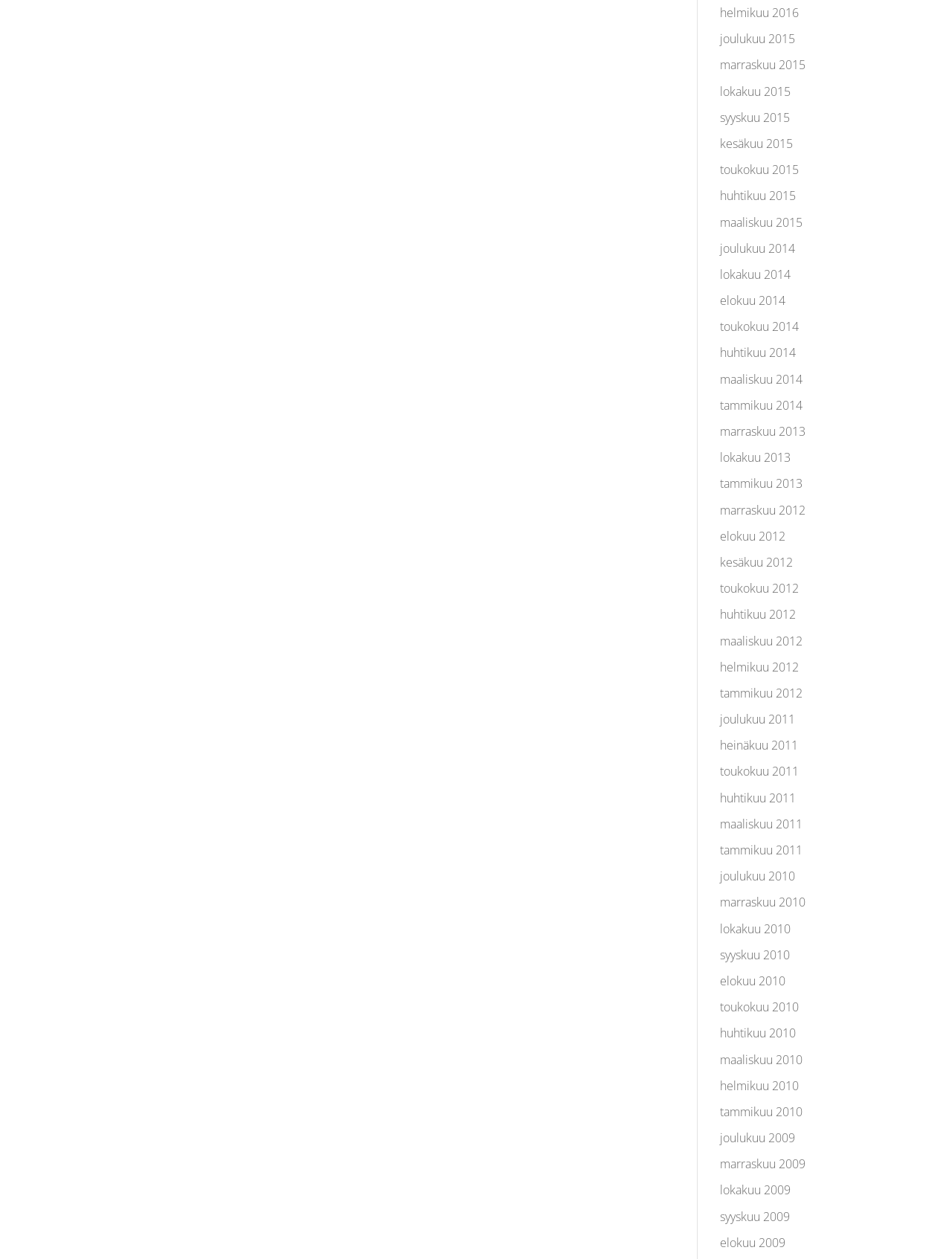Identify the bounding box coordinates of the element to click to follow this instruction: 'view joulukuu 2015'. Ensure the coordinates are four float values between 0 and 1, provided as [left, top, right, bottom].

[0.756, 0.024, 0.835, 0.037]